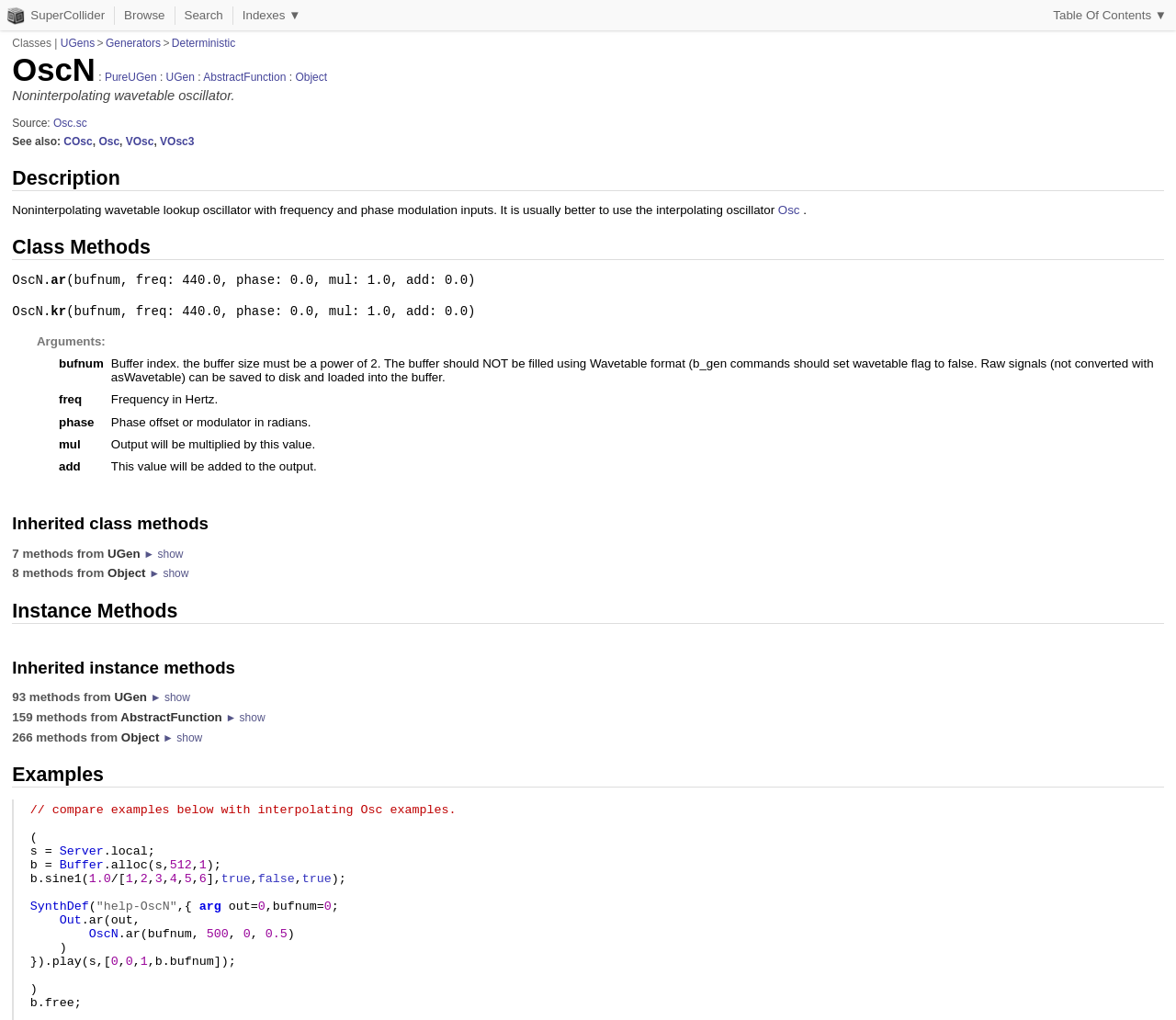Use a single word or phrase to answer the question:
What are the arguments of the OscN.ar method?

bufnum, freq, phase, mul, add